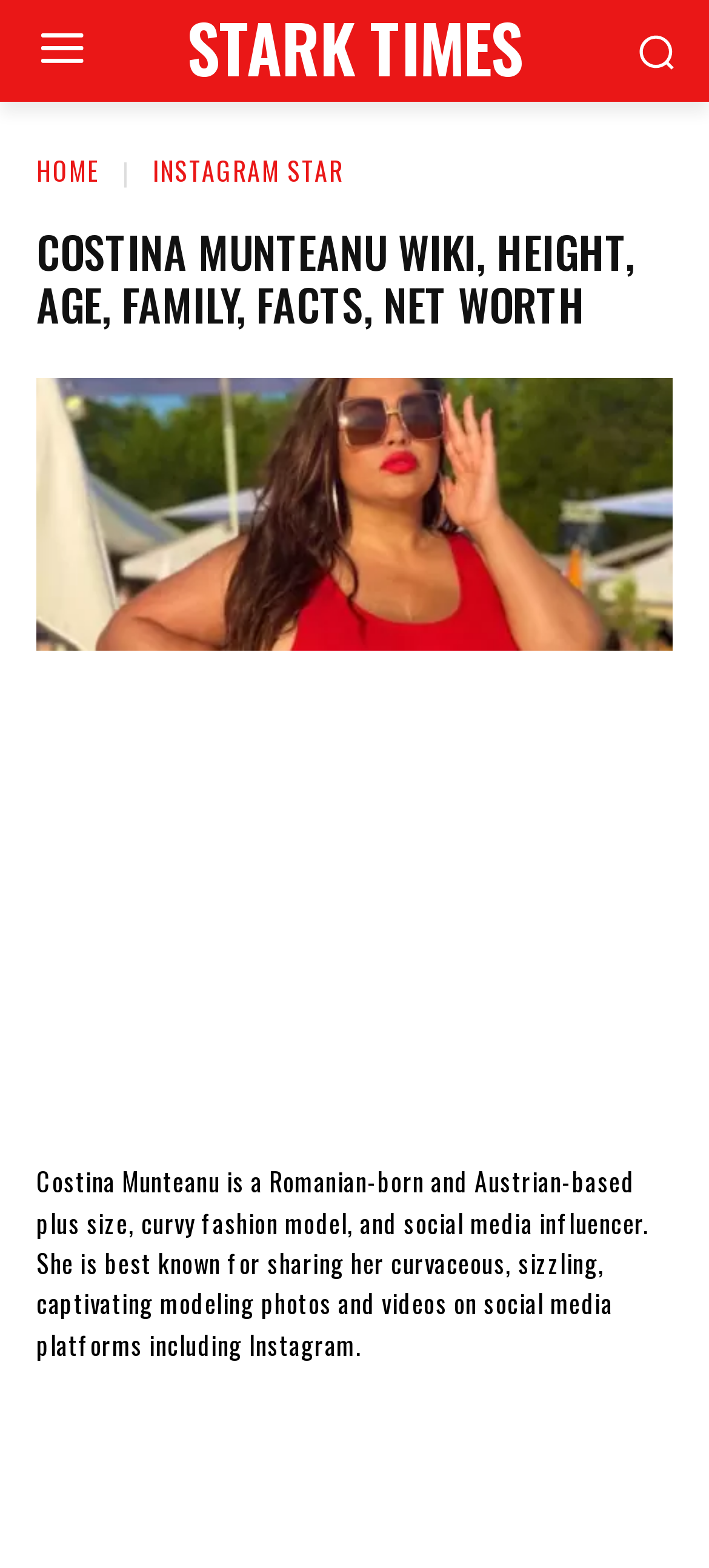Reply to the question below using a single word or brief phrase:
What is the name of the website where Costina Munteanu's wiki is featured?

Stark Times